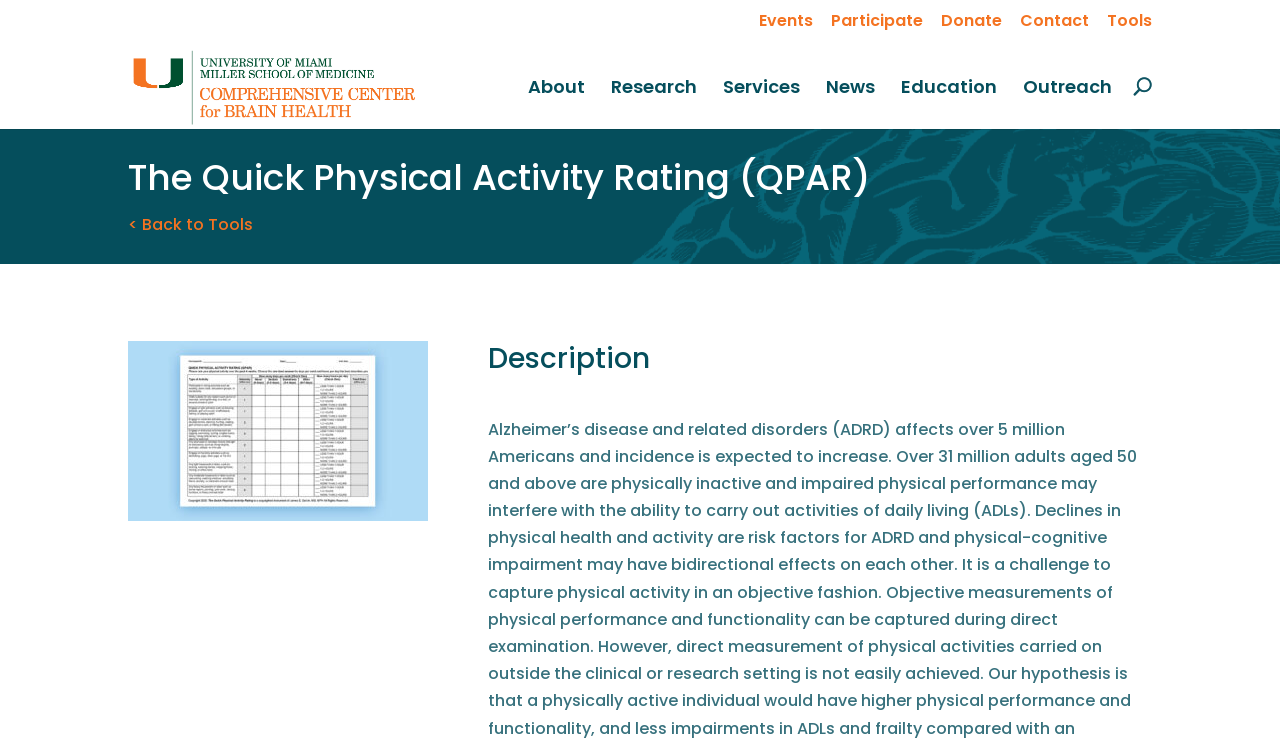Locate the bounding box coordinates of the area to click to fulfill this instruction: "go back to Tools". The bounding box should be presented as four float numbers between 0 and 1, in the order [left, top, right, bottom].

[0.1, 0.285, 0.198, 0.316]